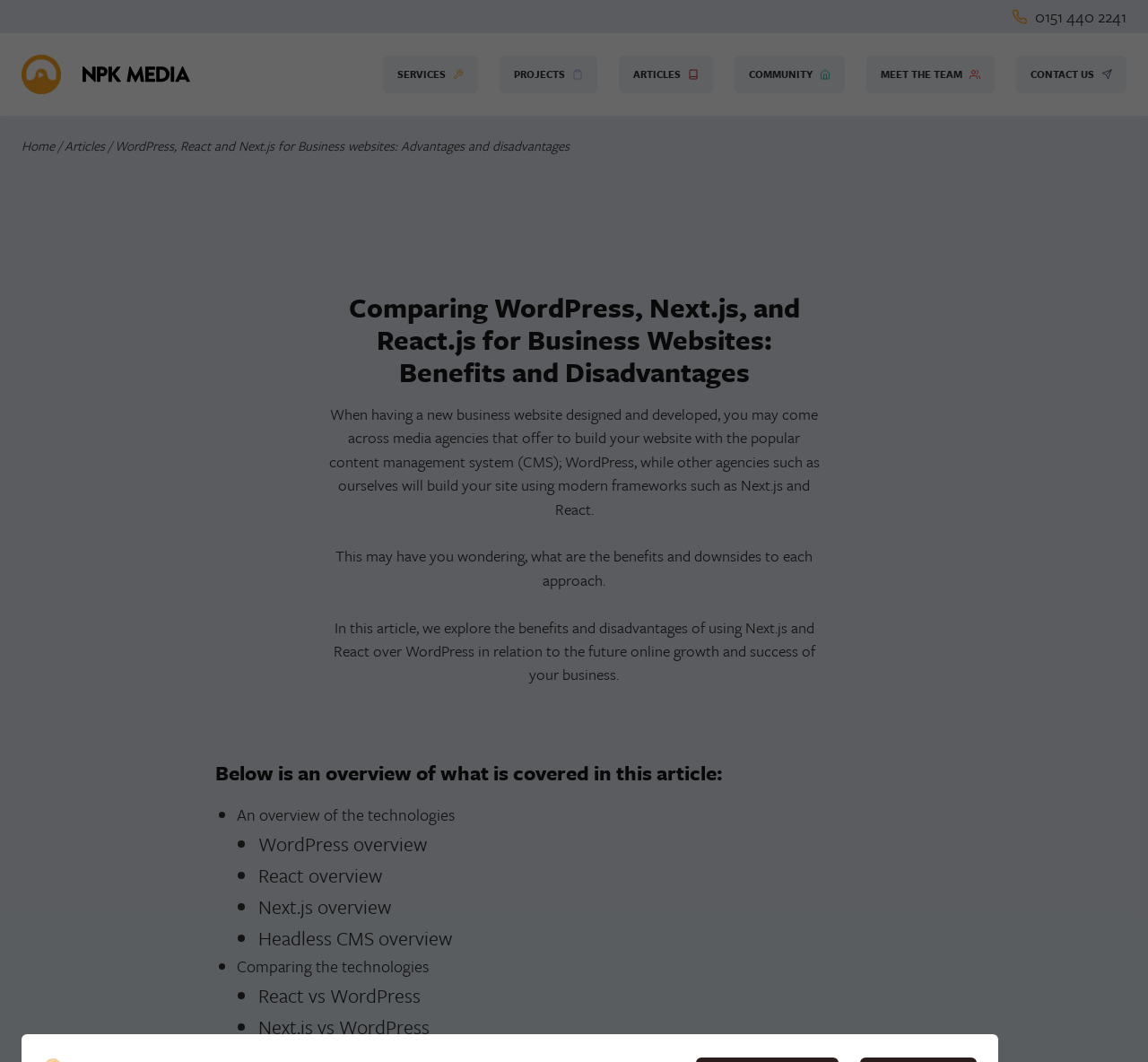Please determine the bounding box coordinates of the clickable area required to carry out the following instruction: "Learn about the benefits and disadvantages of using Next.js and React over WordPress". The coordinates must be four float numbers between 0 and 1, represented as [left, top, right, bottom].

[0.29, 0.58, 0.71, 0.646]